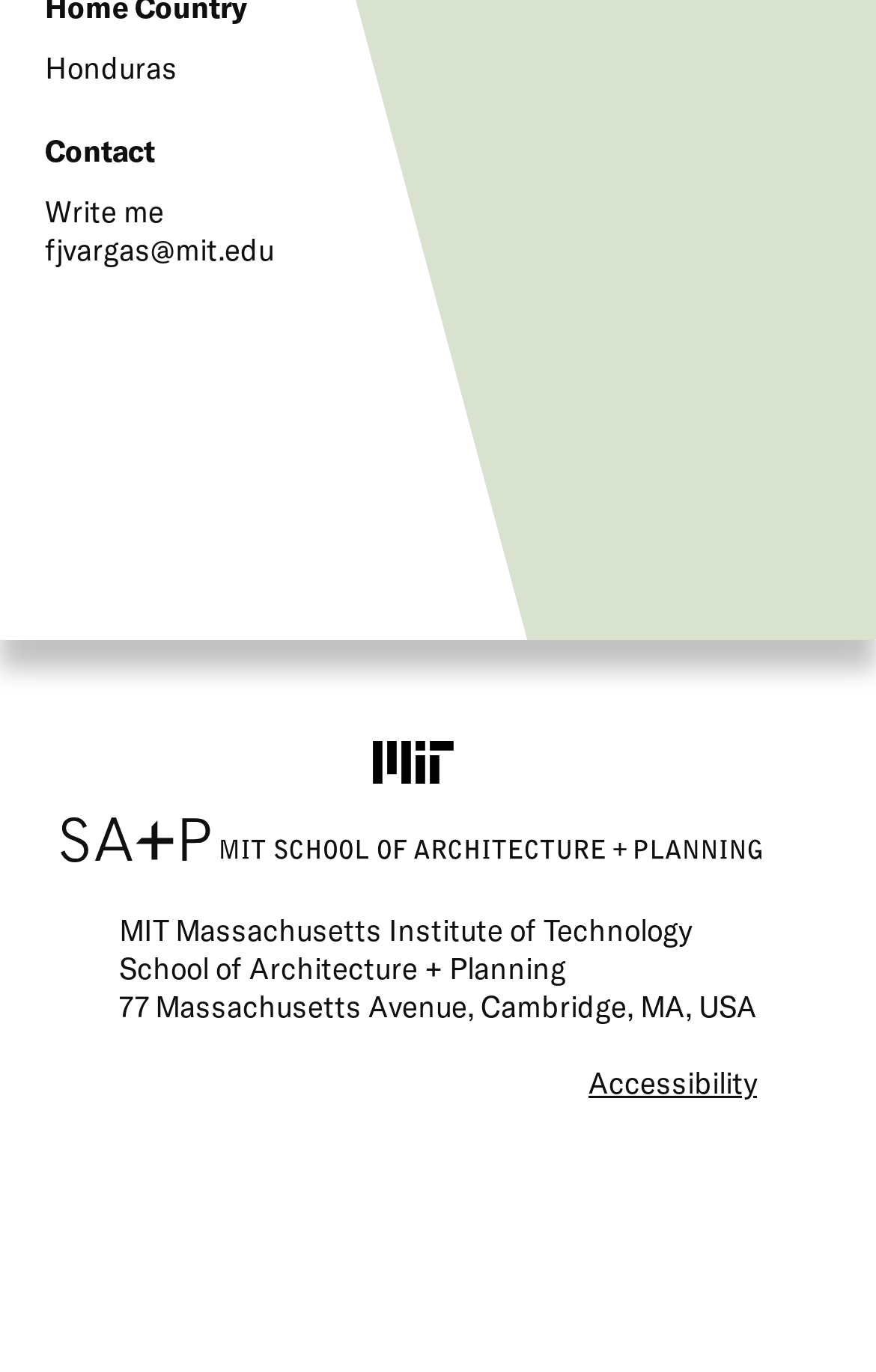From the image, can you give a detailed response to the question below:
What is the name of the institution mentioned on the webpage?

The name of the institution 'MIT' is mentioned on the webpage, which can be found in the image element with a bounding box of [0.426, 0.54, 0.518, 0.571] and also in the link element with a bounding box of [0.068, 0.596, 0.868, 0.628].